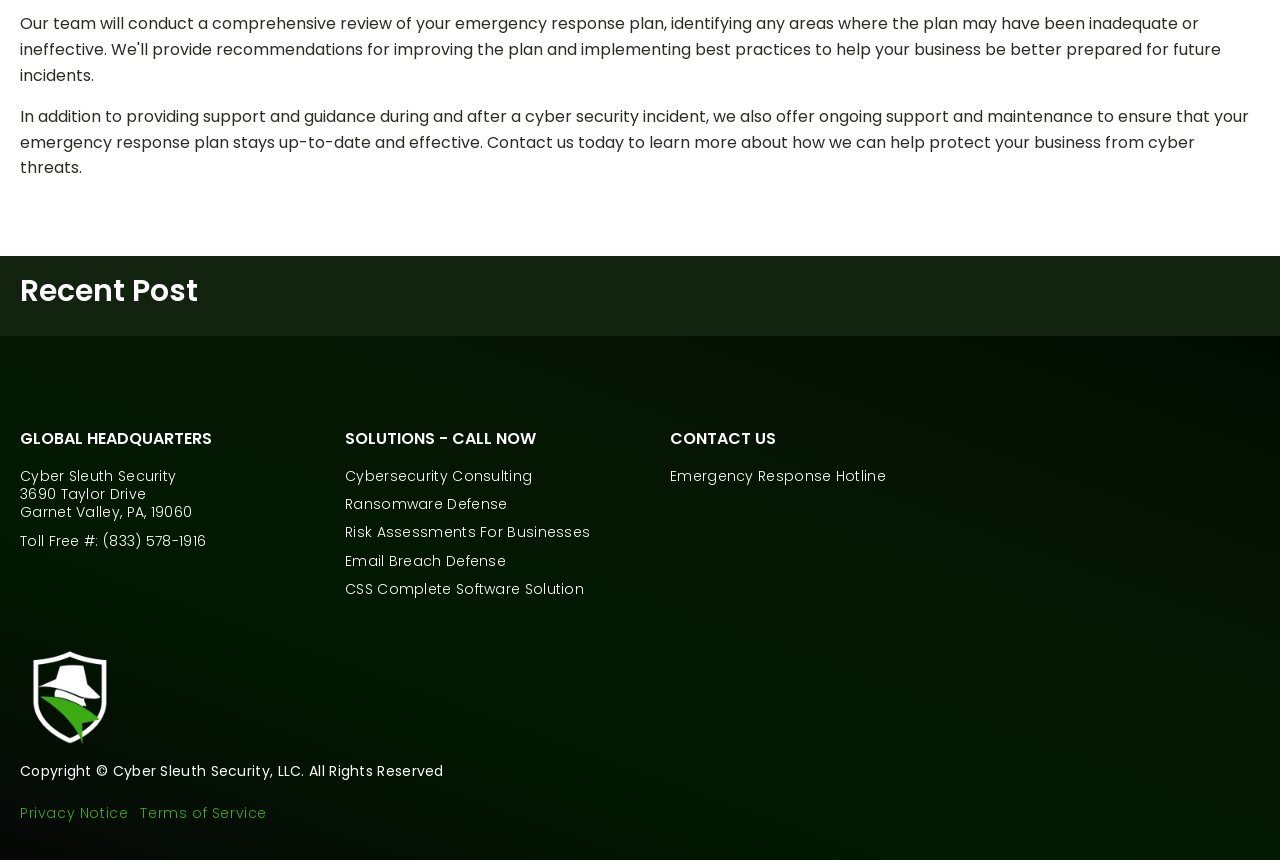Locate the bounding box of the UI element based on this description: "Email Breach Defense". Provide four float numbers between 0 and 1 as [left, top, right, bottom].

[0.27, 0.641, 0.395, 0.662]